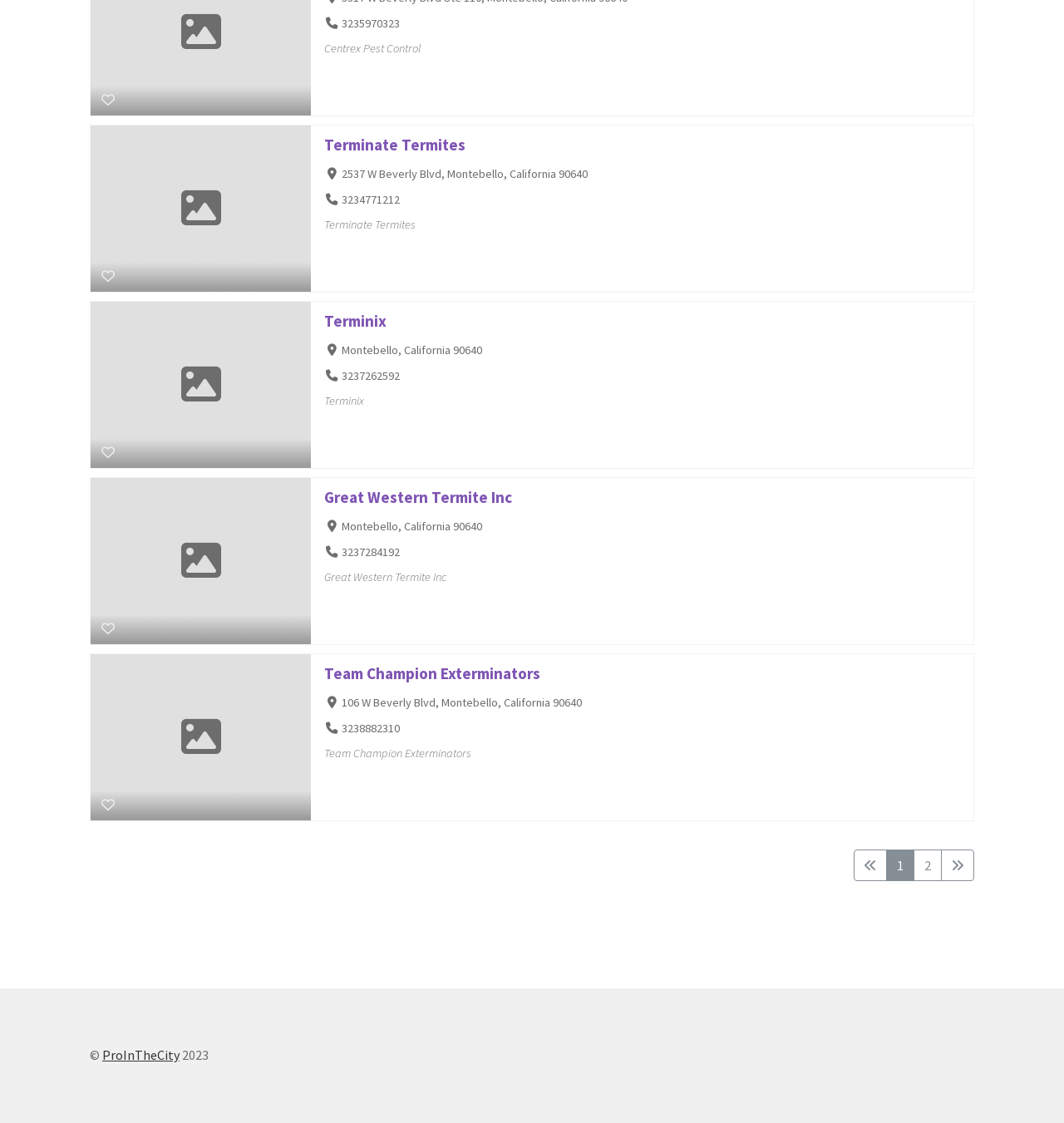Refer to the image and offer a detailed explanation in response to the question: How many pest control services are listed?

I counted the number of links with company names, such as 'Terminate Termites', 'Terminix', 'Great Western Termite Inc', and 'Team Champion Exterminators', which are 5 in total.